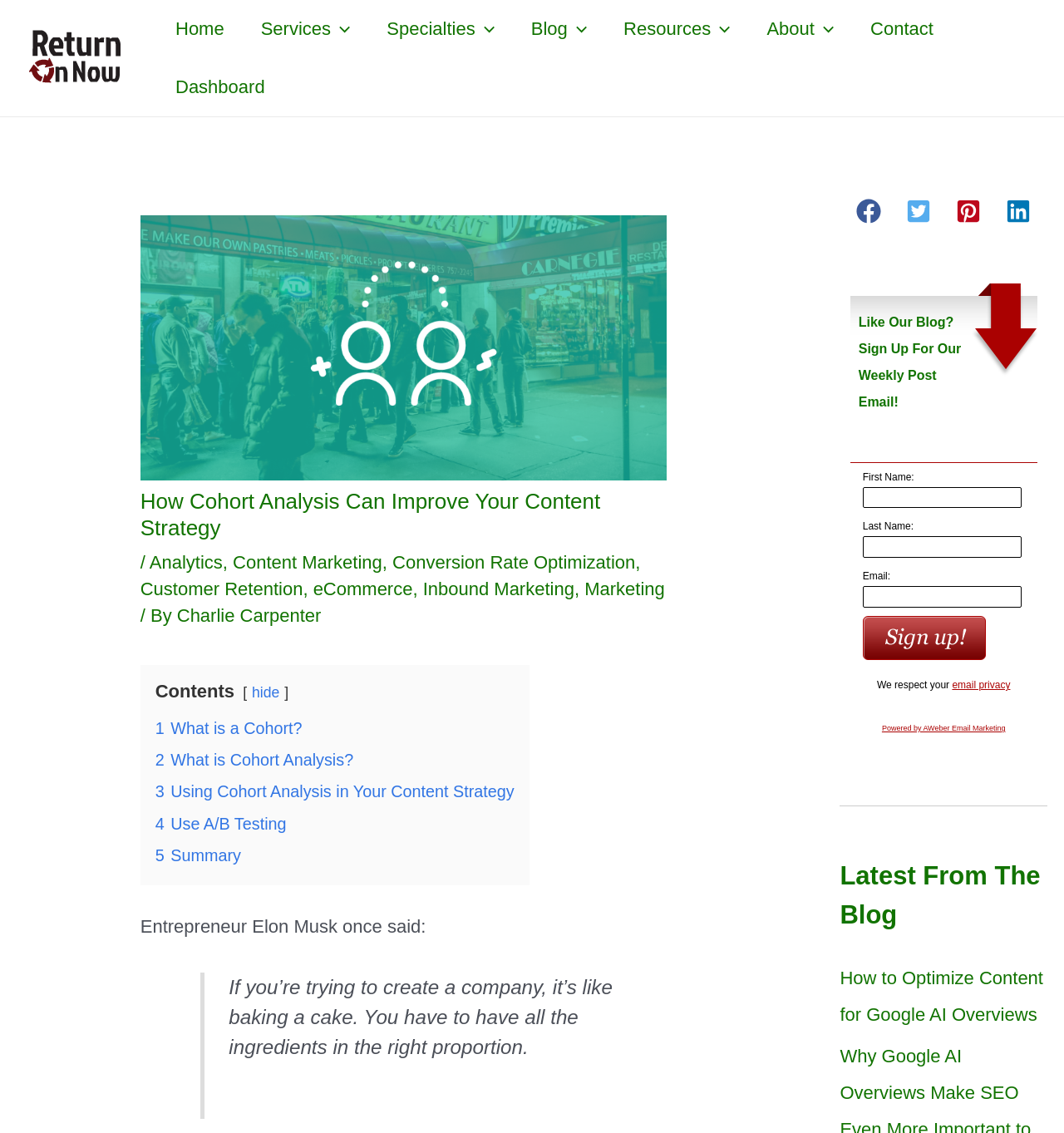Your task is to find and give the main heading text of the webpage.

How Cohort Analysis Can Improve Your Content Strategy